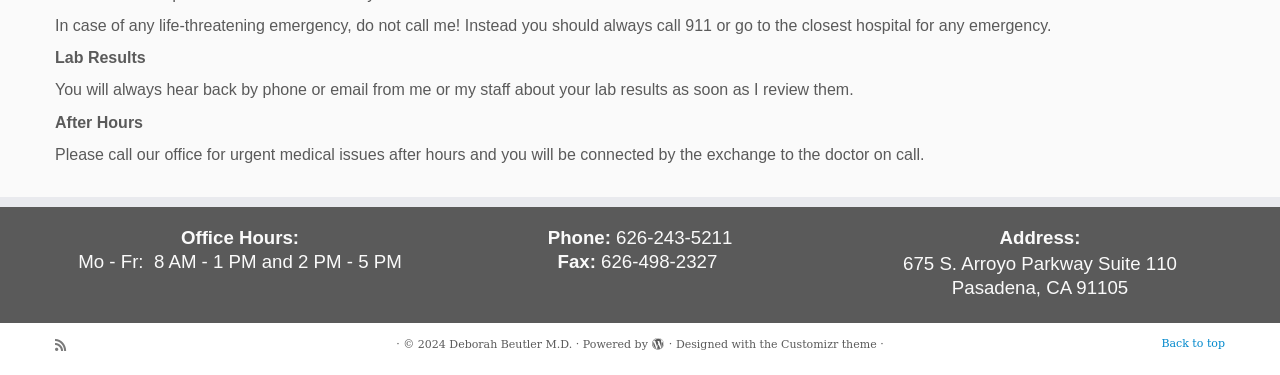Based on the element description alt="media mentions myuniversitymoney", identify the bounding box coordinates for the UI element. The coordinates should be in the format (top-left x, top-left y, bottom-right x, bottom-right y) and within the 0 to 1 range.

None